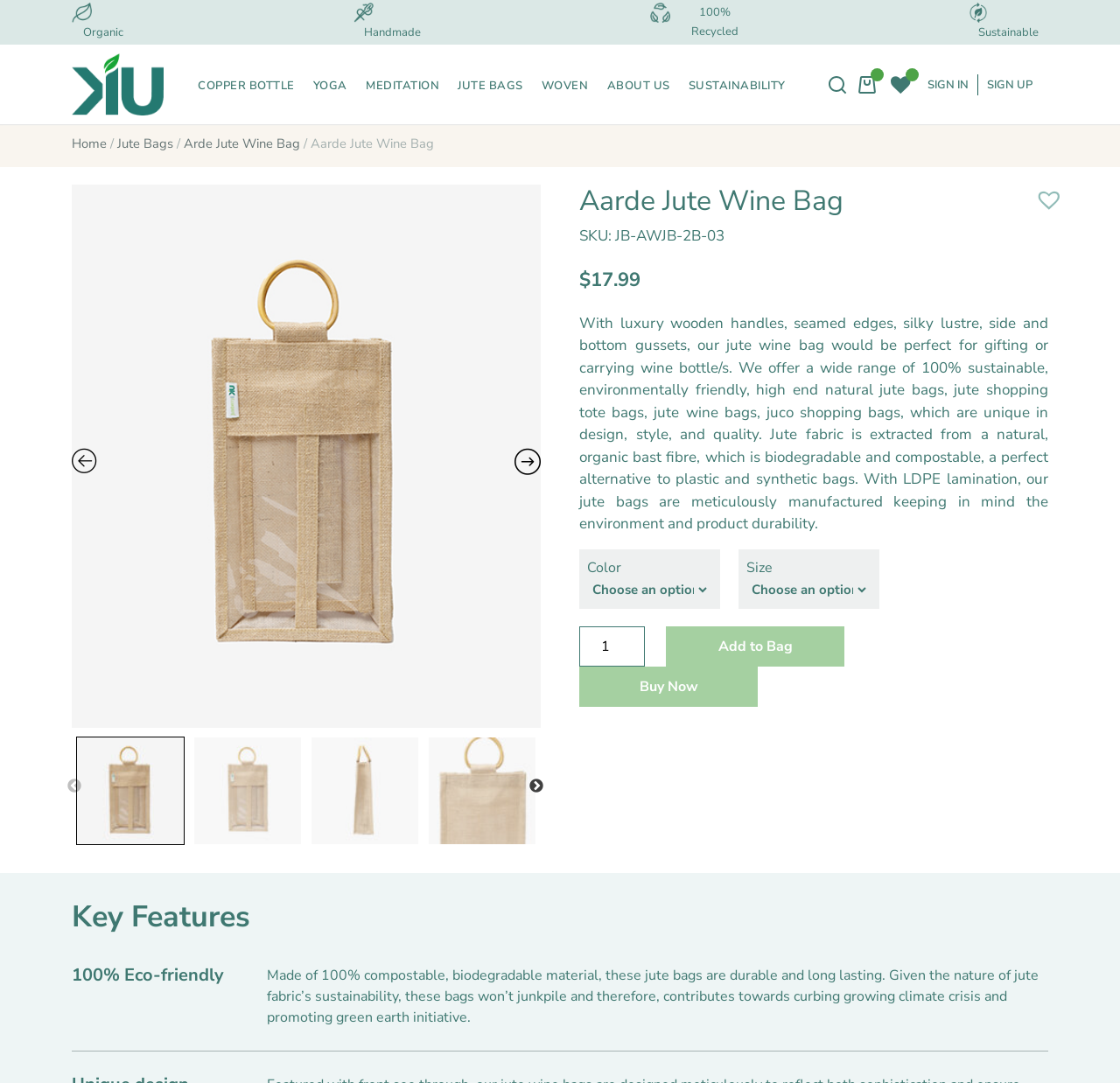Locate the bounding box coordinates of the clickable part needed for the task: "Buy the product now".

[0.517, 0.615, 0.676, 0.652]